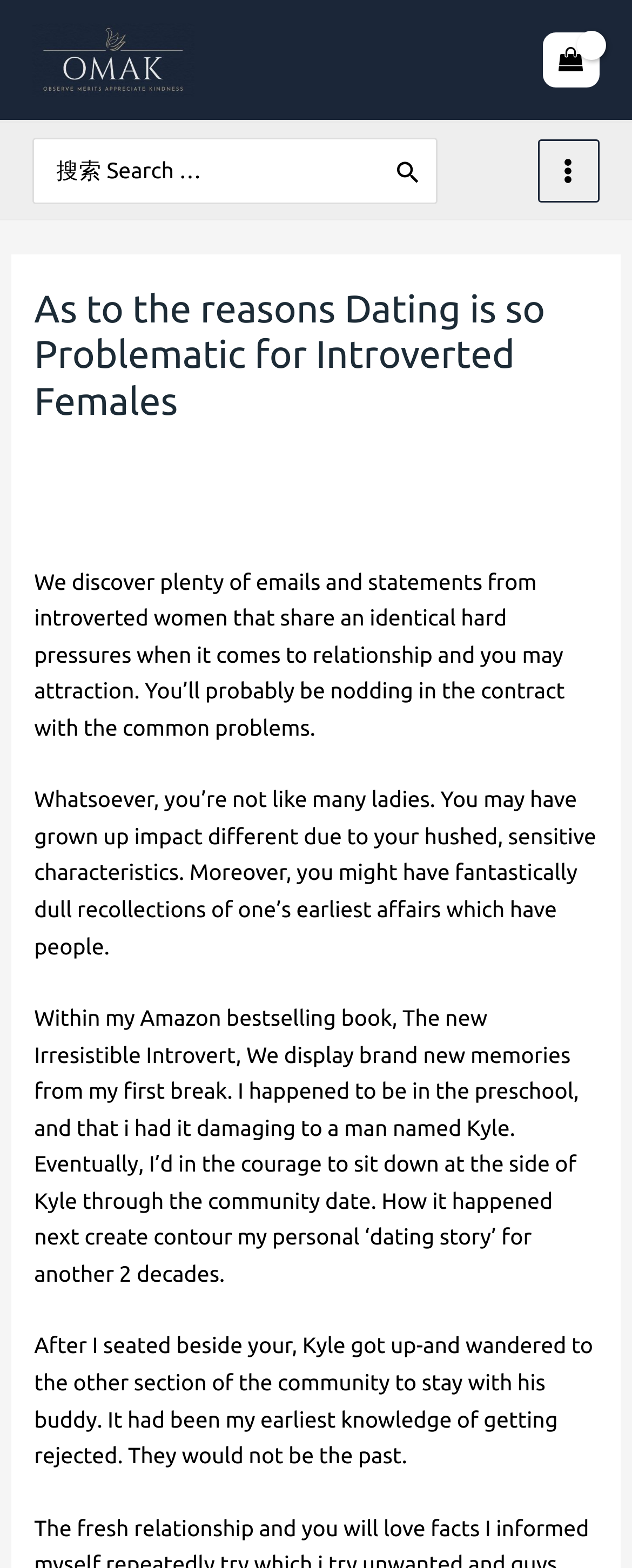Use a single word or phrase to respond to the question:
What is the title of the book mentioned in the article?

The Irresistible Introvert